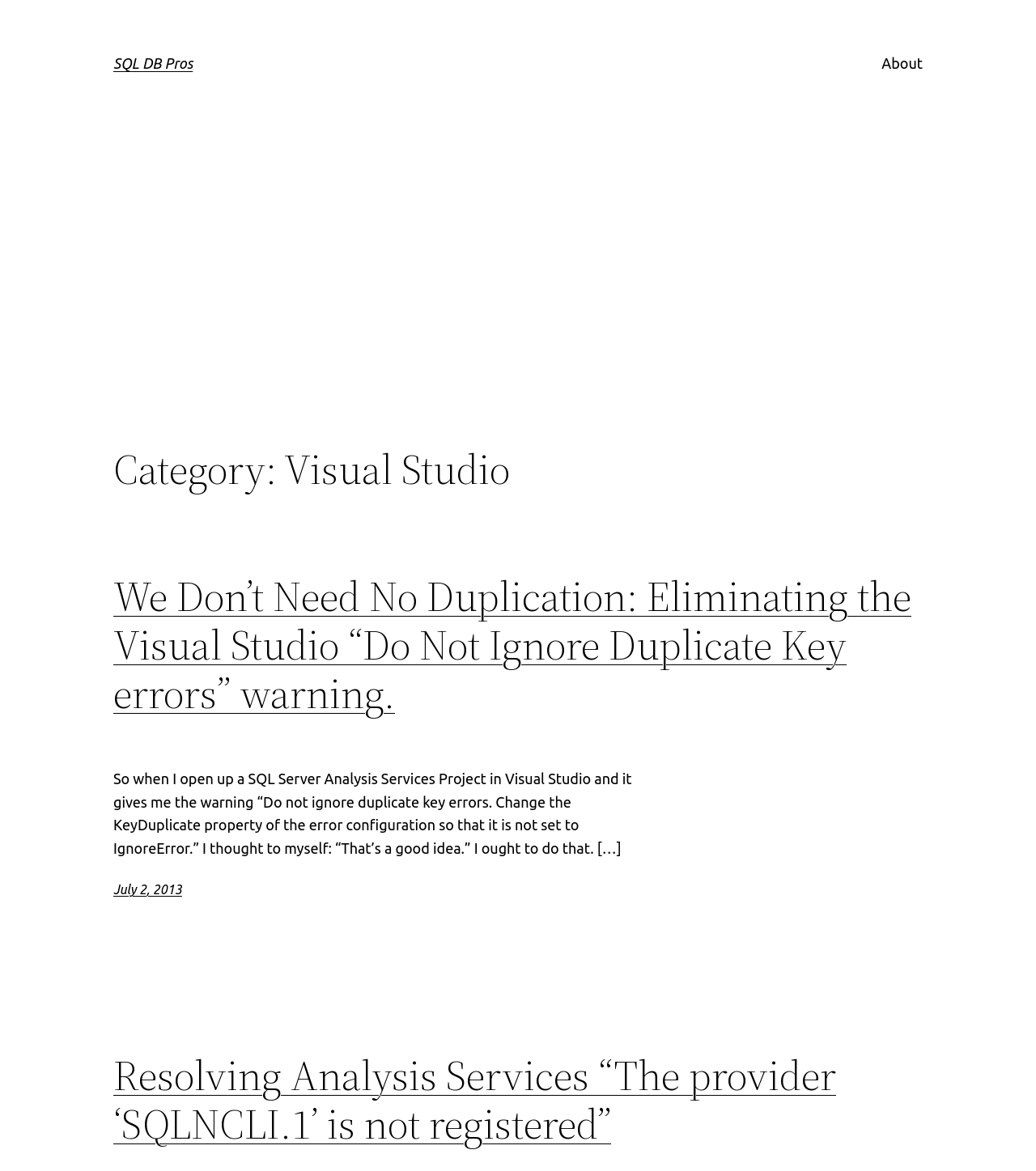What is the position of the menu on the page?
Observe the image and answer the question with a one-word or short phrase response.

Top right